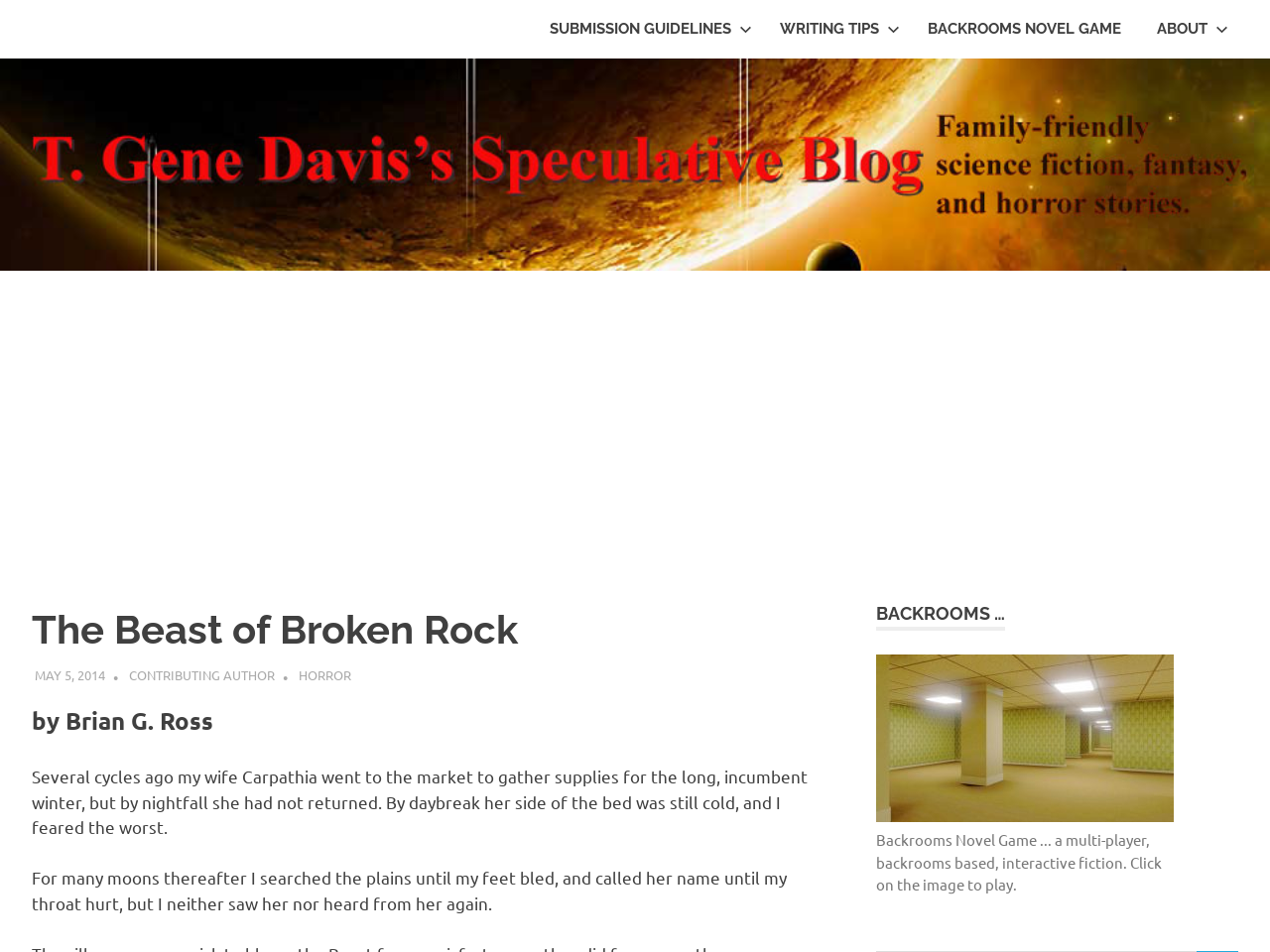Specify the bounding box coordinates for the region that must be clicked to perform the given instruction: "Switch language".

None